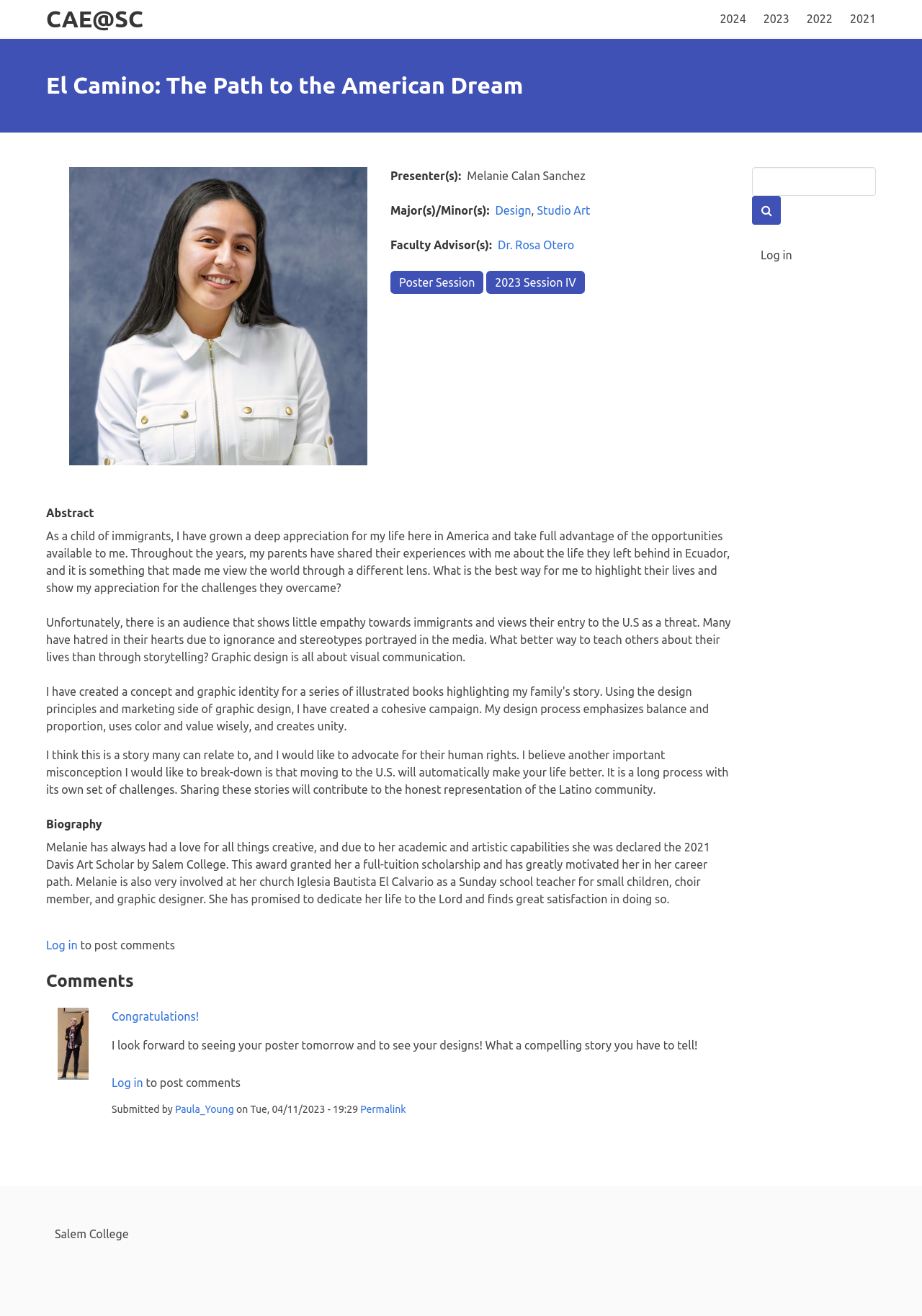Please find the bounding box coordinates of the section that needs to be clicked to achieve this instruction: "Log in to post comments".

[0.05, 0.713, 0.084, 0.723]